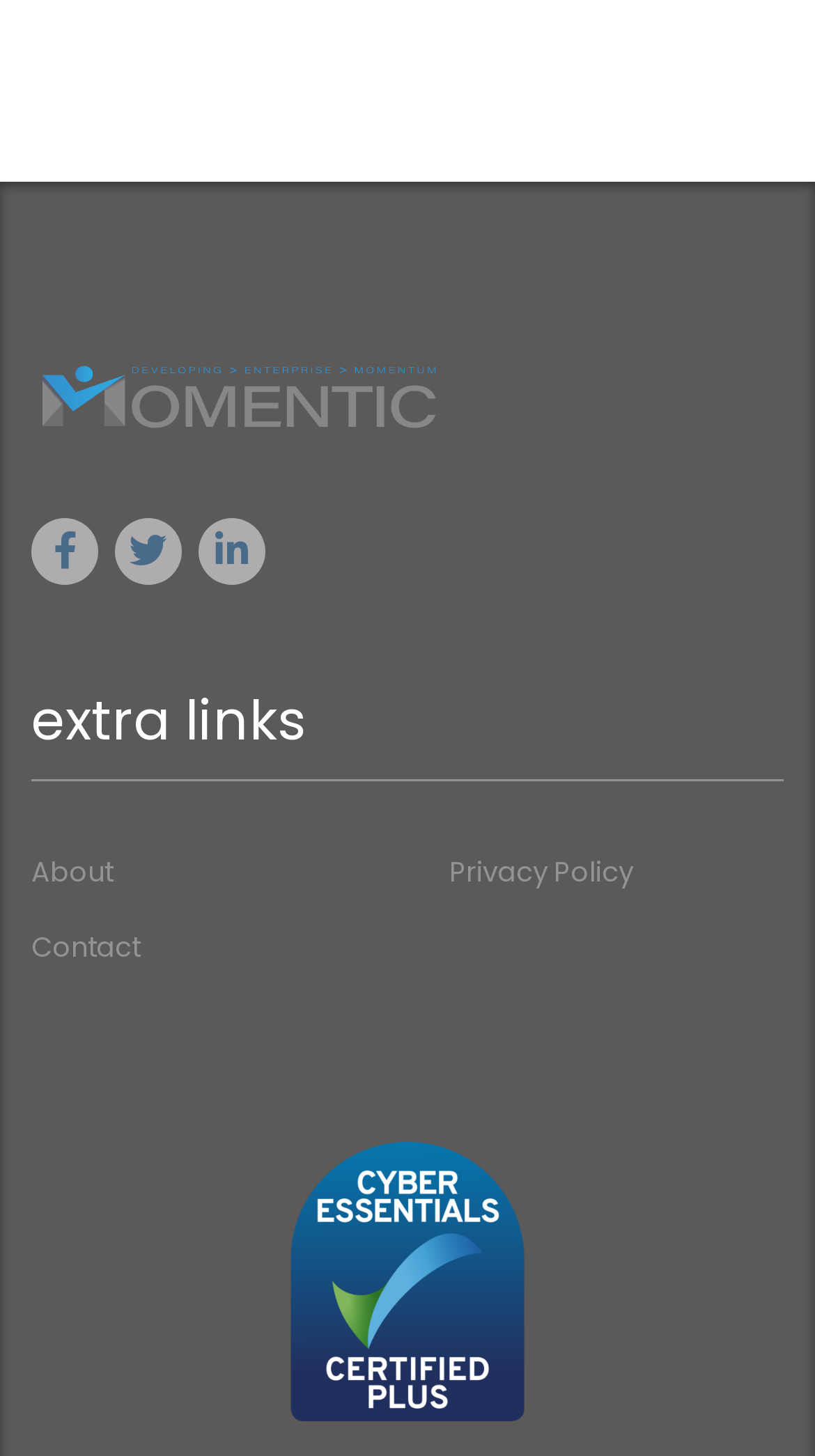What is the logo of the website?
From the image, respond with a single word or phrase.

Momentic